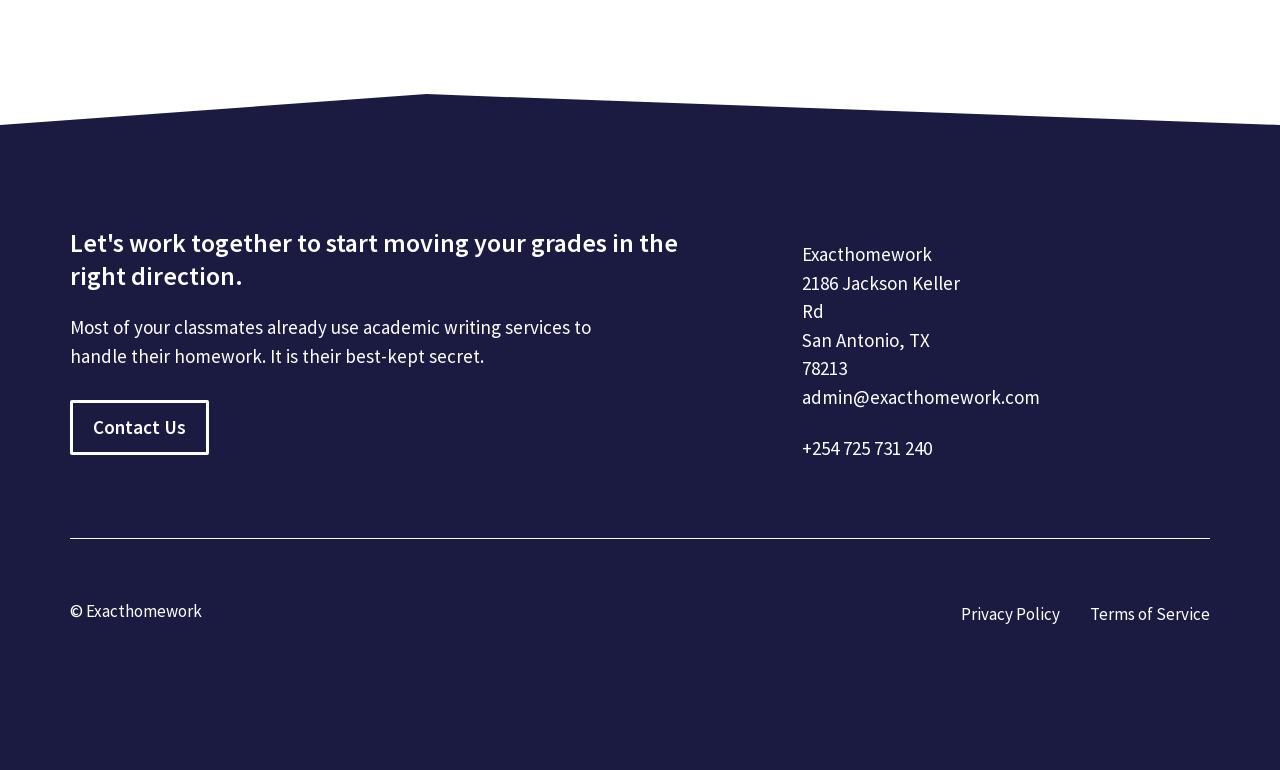Use one word or a short phrase to answer the question provided: 
What are the available contact options?

Email and phone number